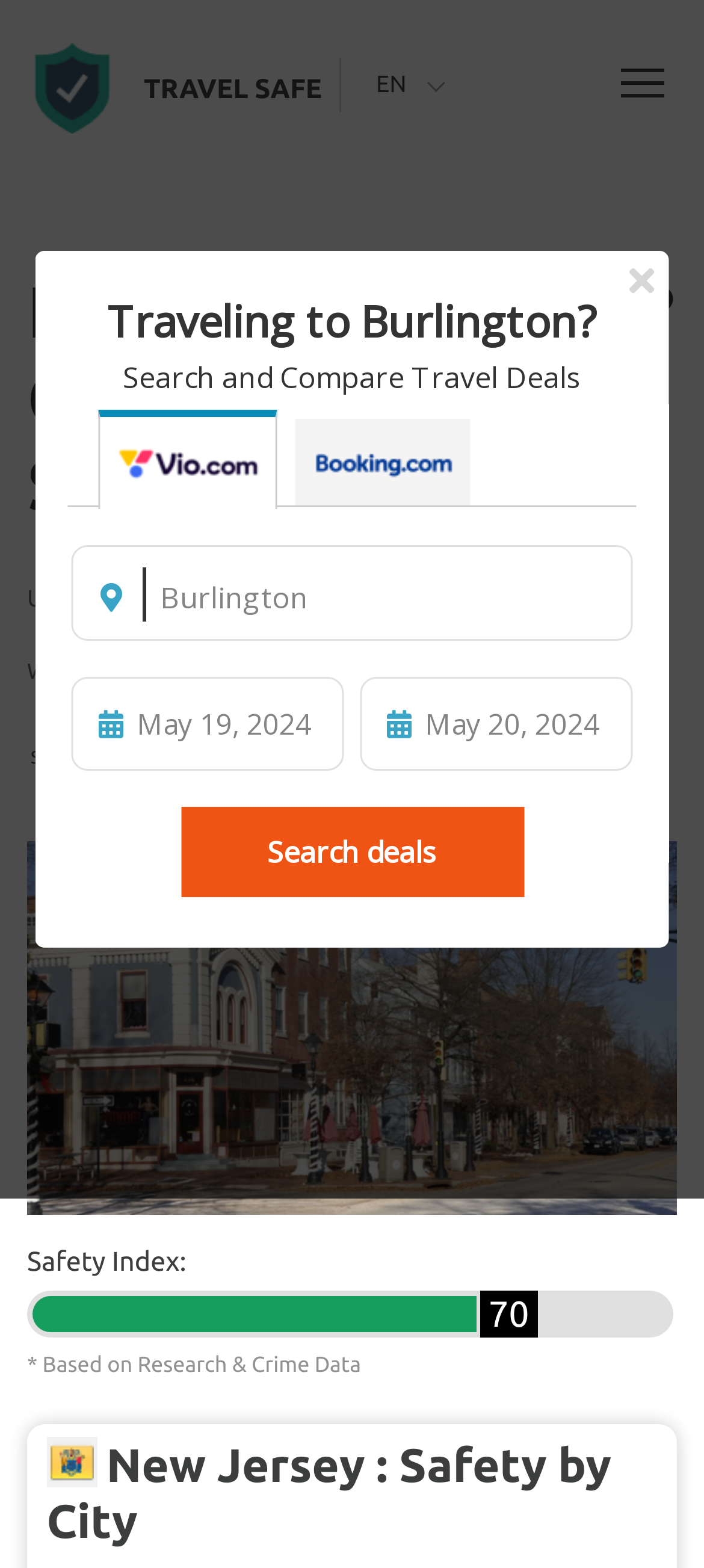Provide the text content of the webpage's main heading.

Is Burlington Safe? Crime Rates & Safety Report